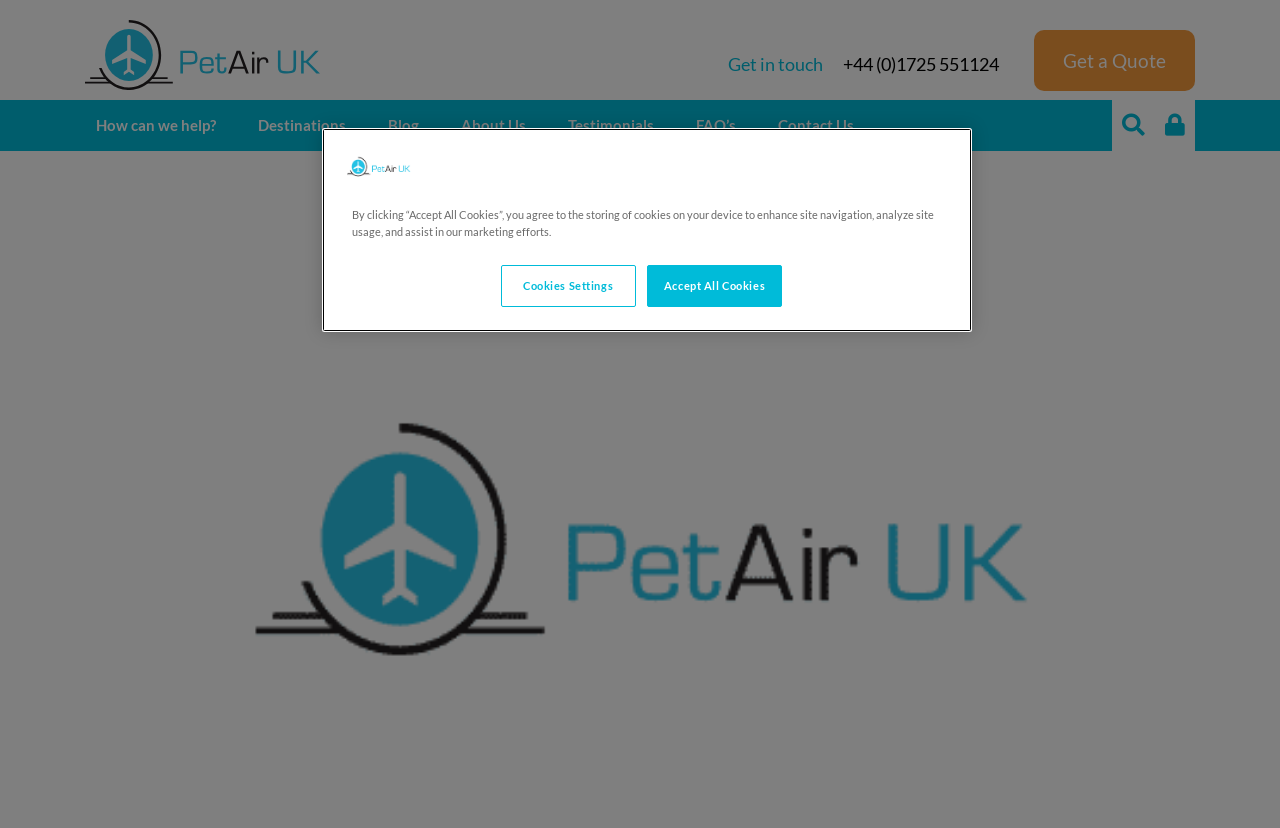Specify the bounding box coordinates (top-left x, top-left y, bottom-right x, bottom-right y) of the UI element in the screenshot that matches this description: Accept All Cookies

[0.505, 0.32, 0.611, 0.371]